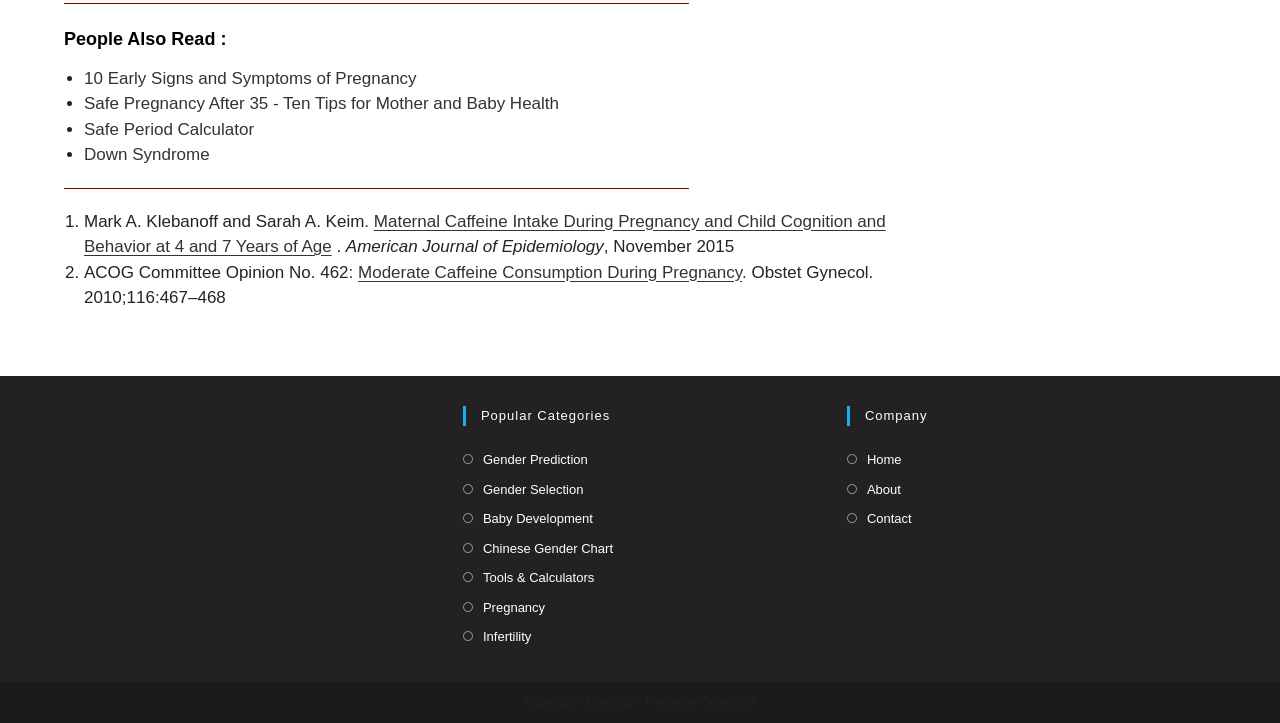Please determine the bounding box coordinates of the area that needs to be clicked to complete this task: 'Get started or sign in'. The coordinates must be four float numbers between 0 and 1, formatted as [left, top, right, bottom].

None